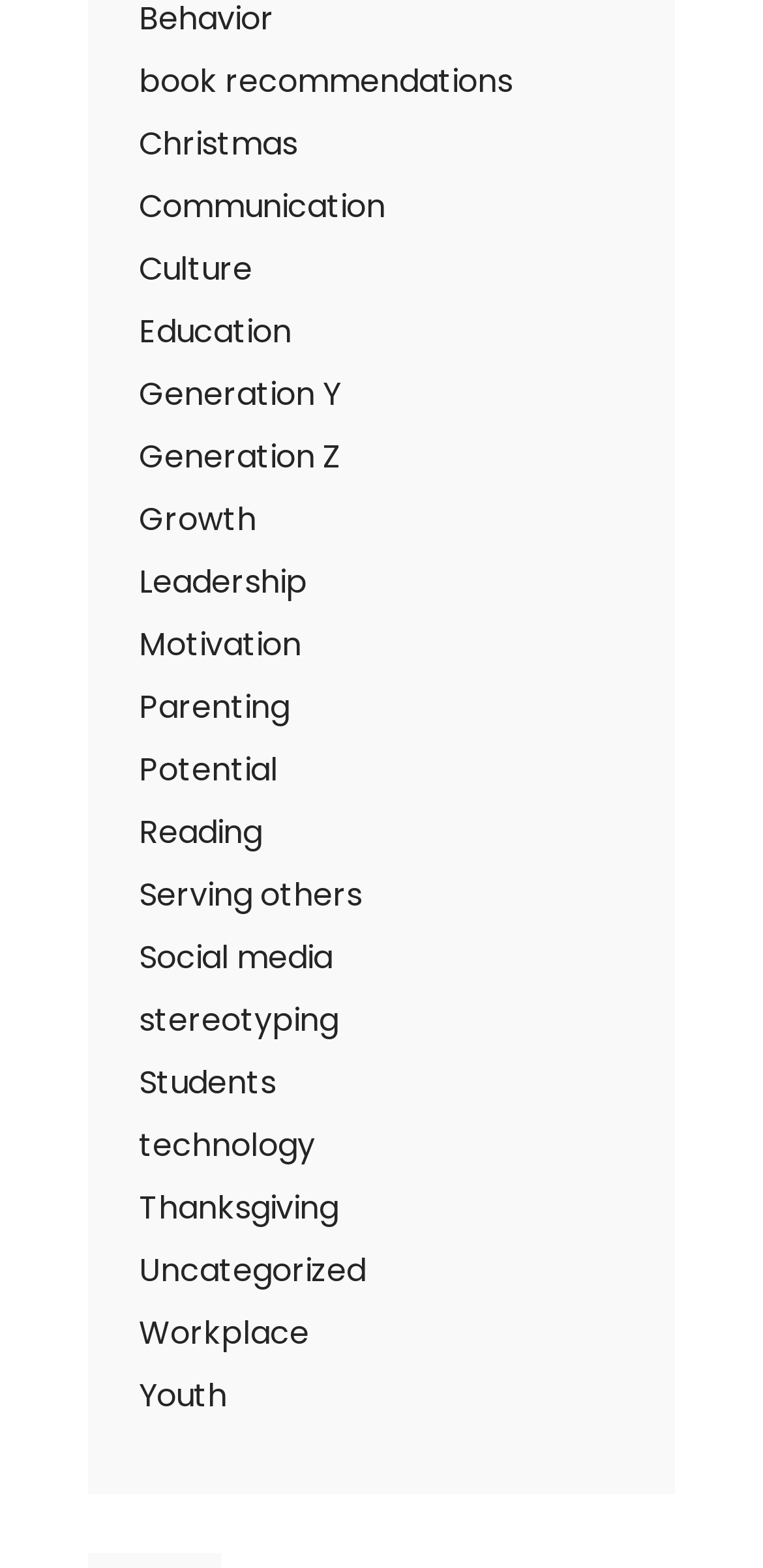What is the first category on the webpage?
Refer to the image and respond with a one-word or short-phrase answer.

Book recommendations